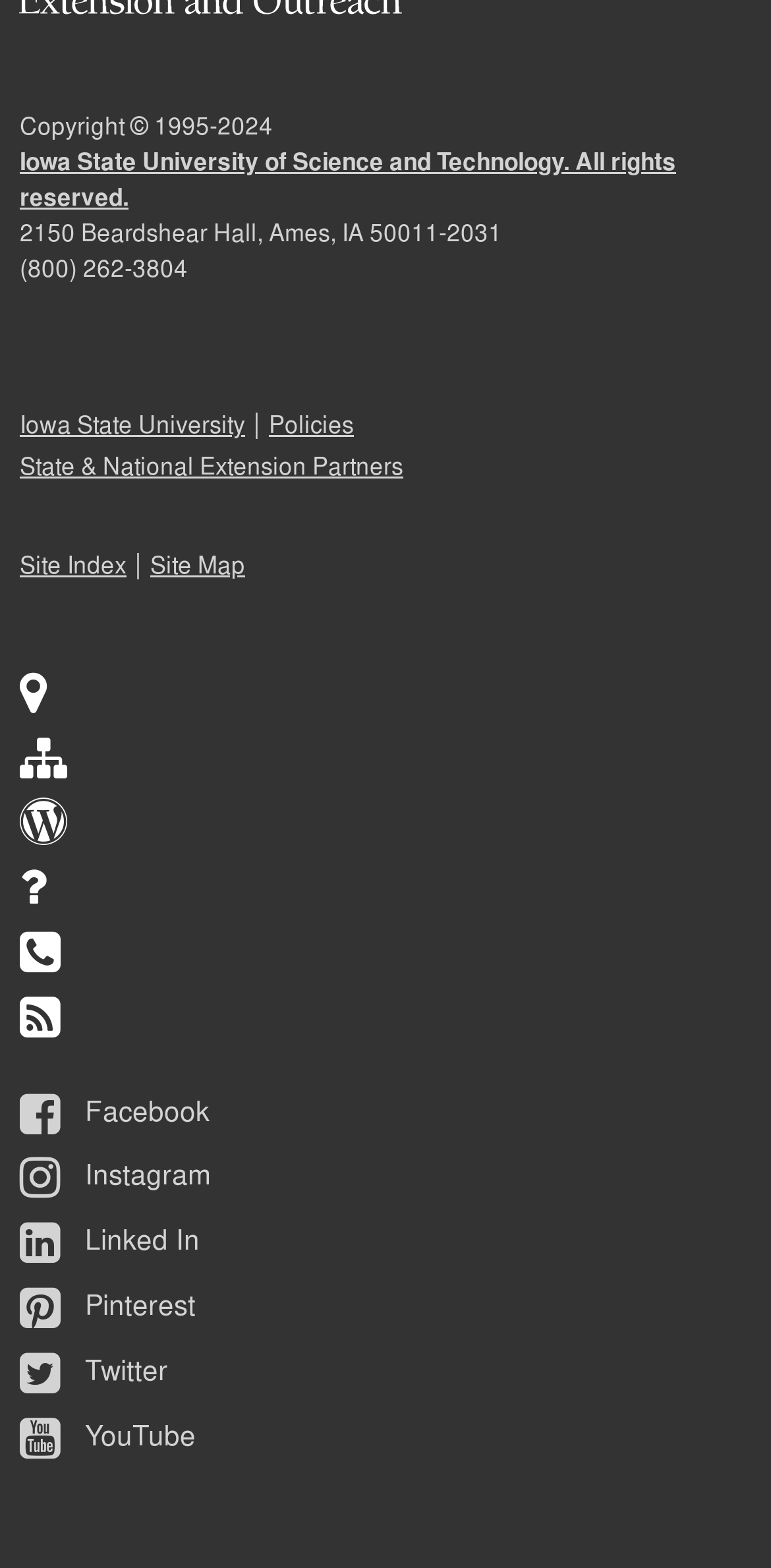Determine the bounding box coordinates of the section to be clicked to follow the instruction: "read policies". The coordinates should be given as four float numbers between 0 and 1, formatted as [left, top, right, bottom].

[0.349, 0.26, 0.459, 0.281]